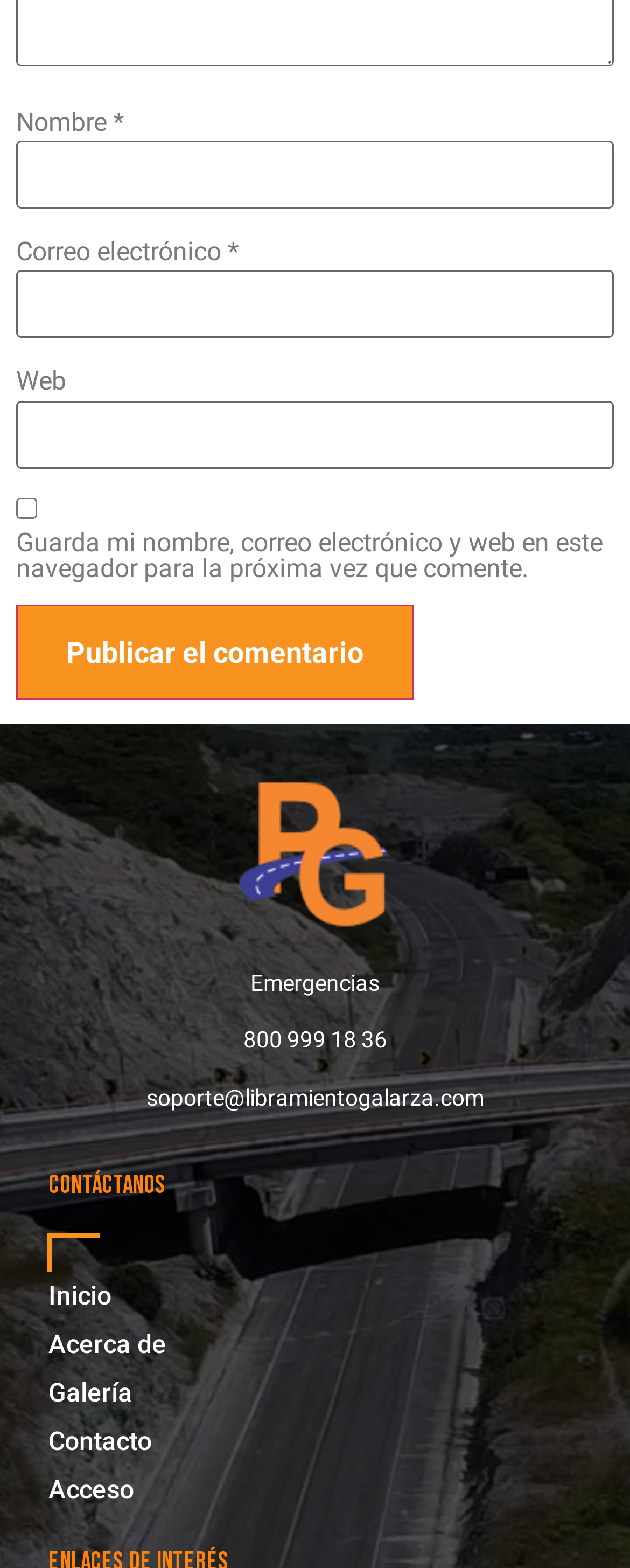Indicate the bounding box coordinates of the clickable region to achieve the following instruction: "Click the 'Publicar el comentario' button."

[0.026, 0.386, 0.656, 0.447]